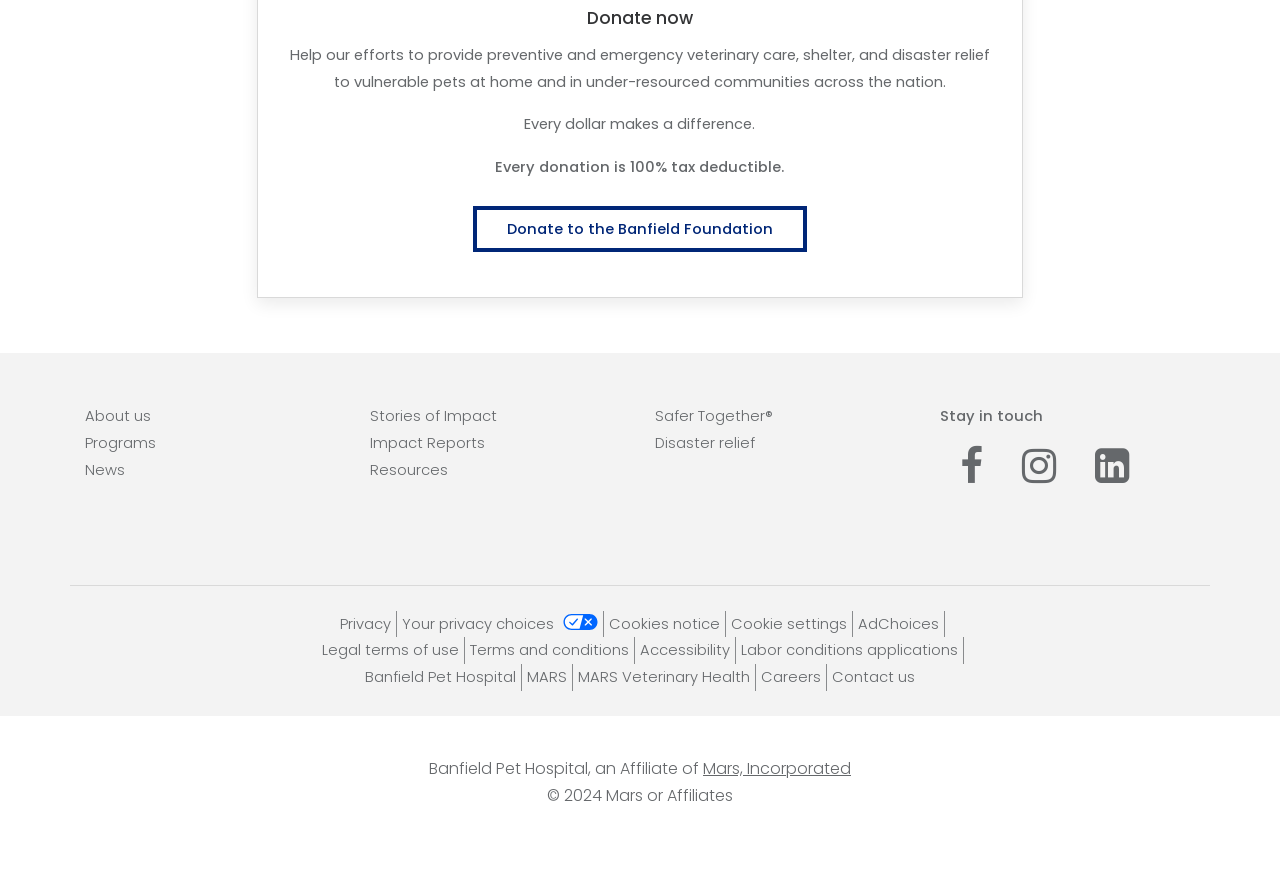Using the description: "Your privacy choices", determine the UI element's bounding box coordinates. Ensure the coordinates are in the format of four float numbers between 0 and 1, i.e., [left, top, right, bottom].

[0.314, 0.737, 0.467, 0.759]